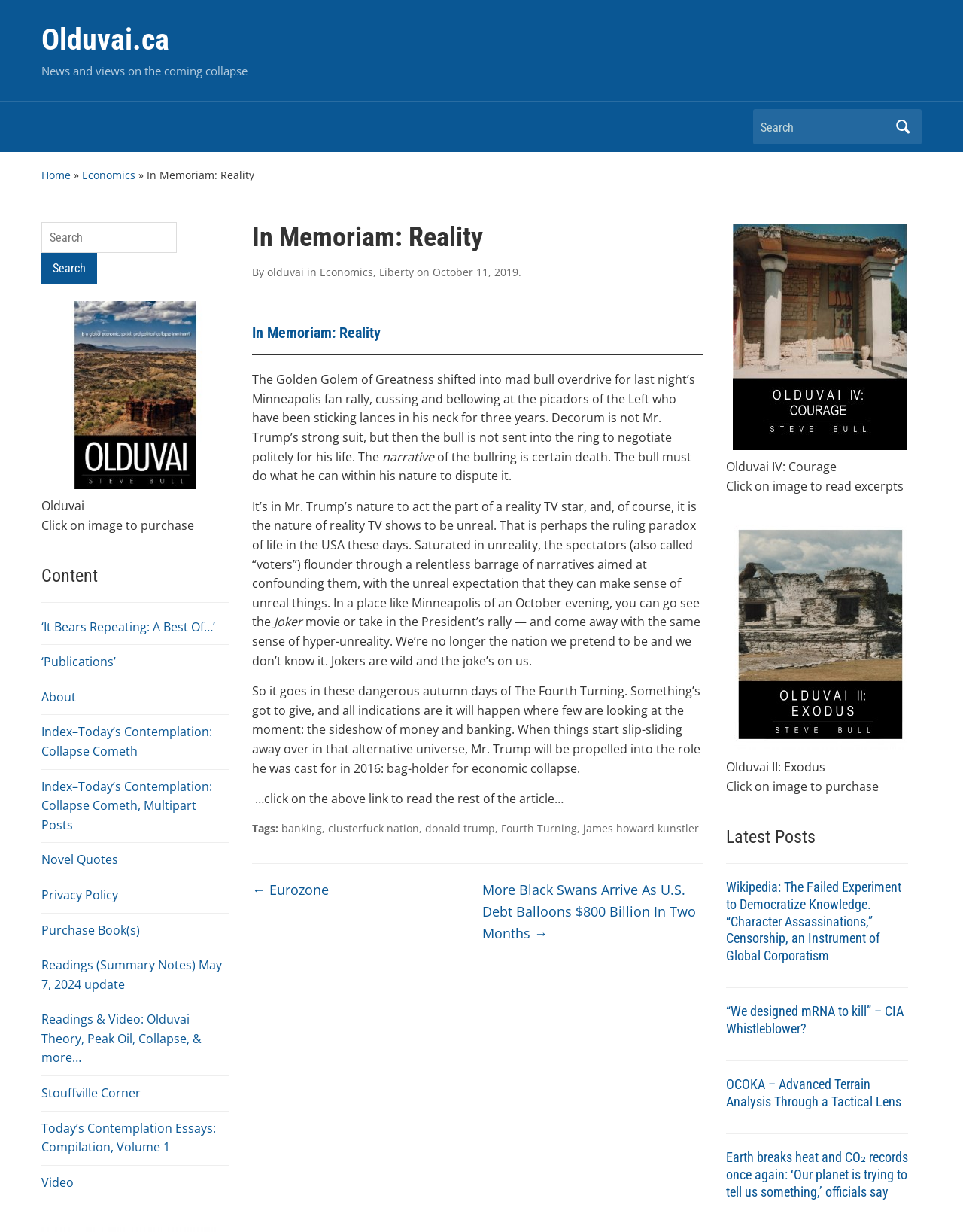What is the category of the link 'Economics'?
Please answer the question with as much detail as possible using the screenshot.

The link 'Economics' is categorized under 'Liberty', as evident from the text content near the link.